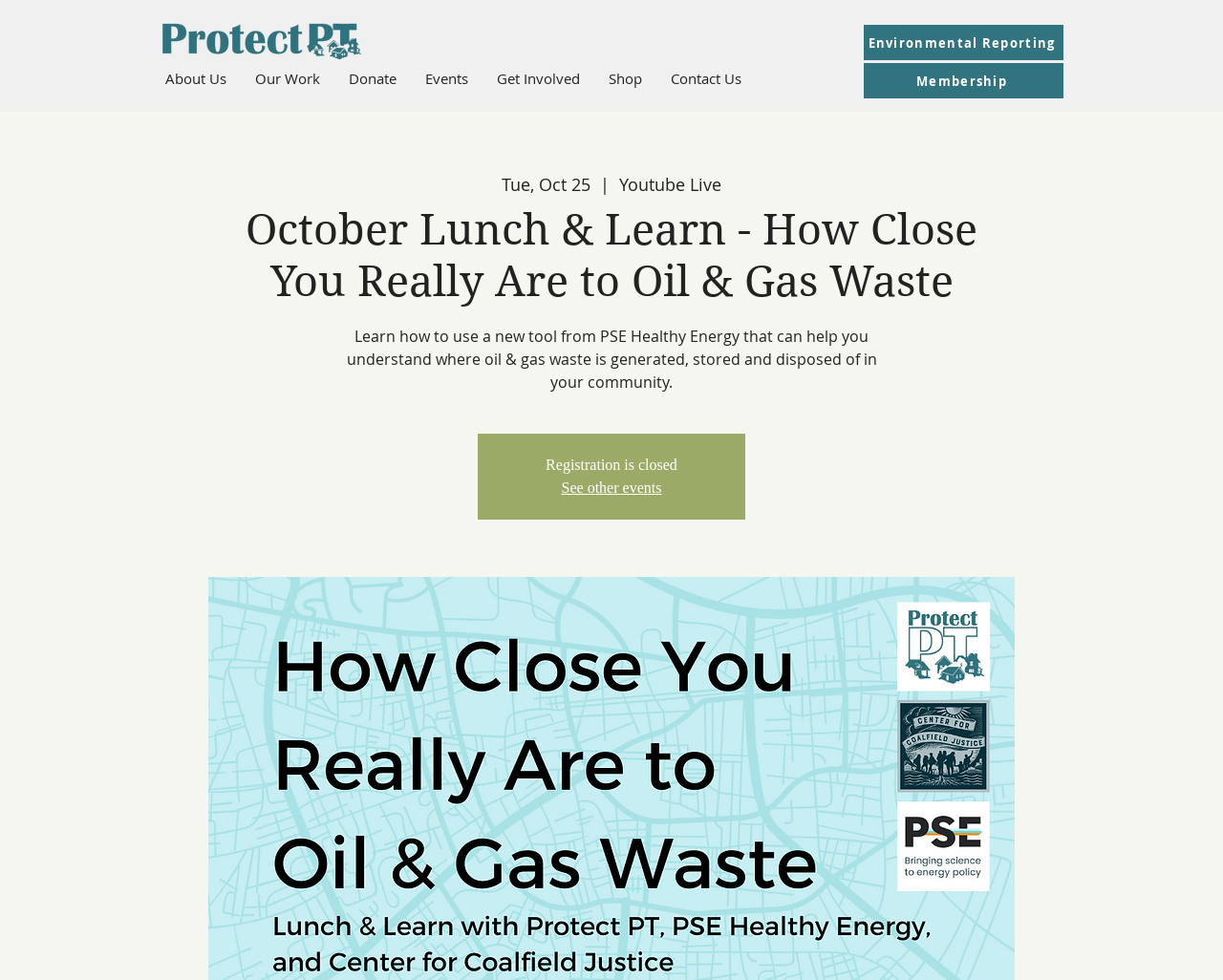Locate the bounding box coordinates of the clickable part needed for the task: "Click the logo of ProtectPT".

[0.129, 0.016, 0.3, 0.067]